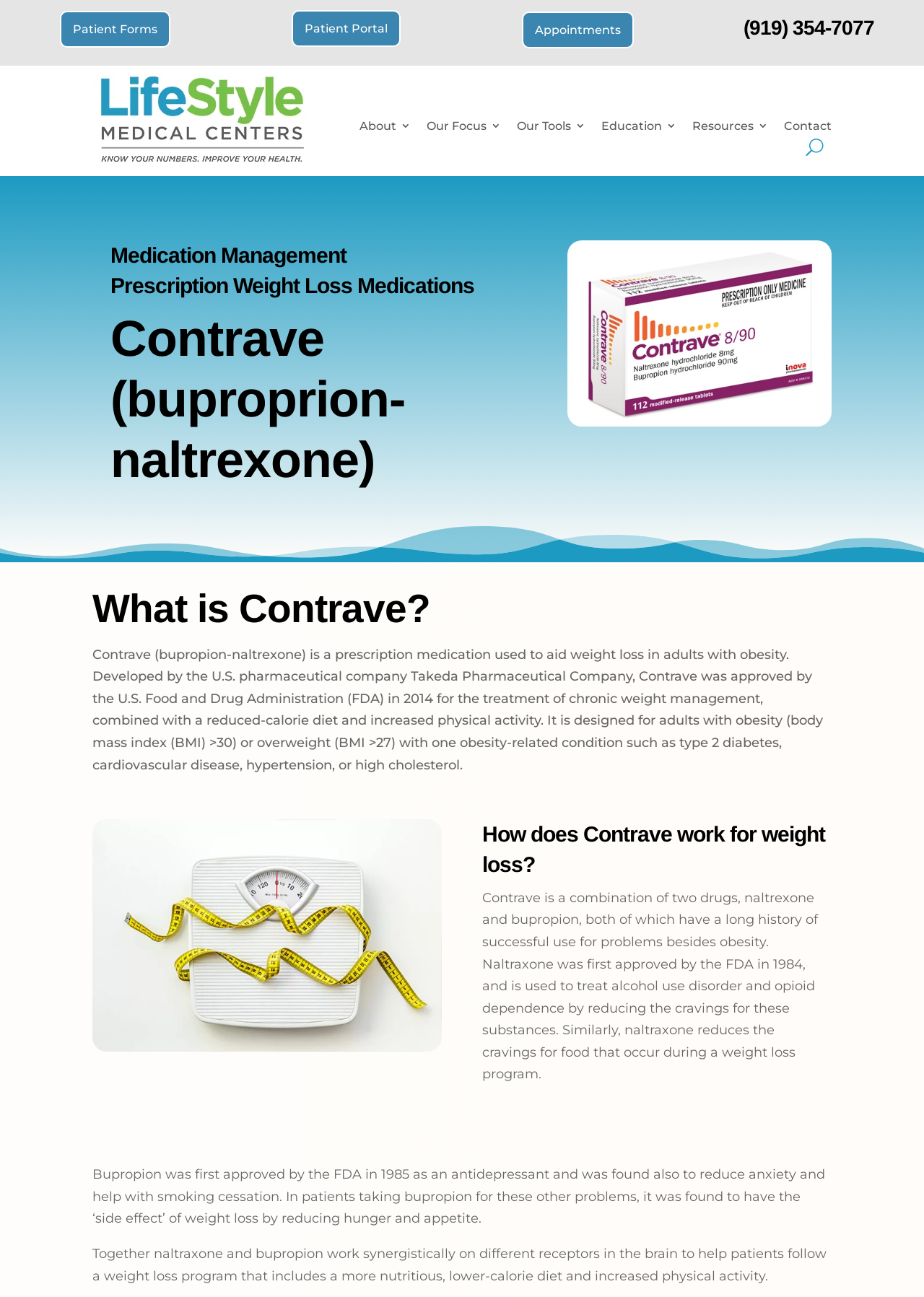Identify the bounding box for the described UI element: "Yahoo".

None